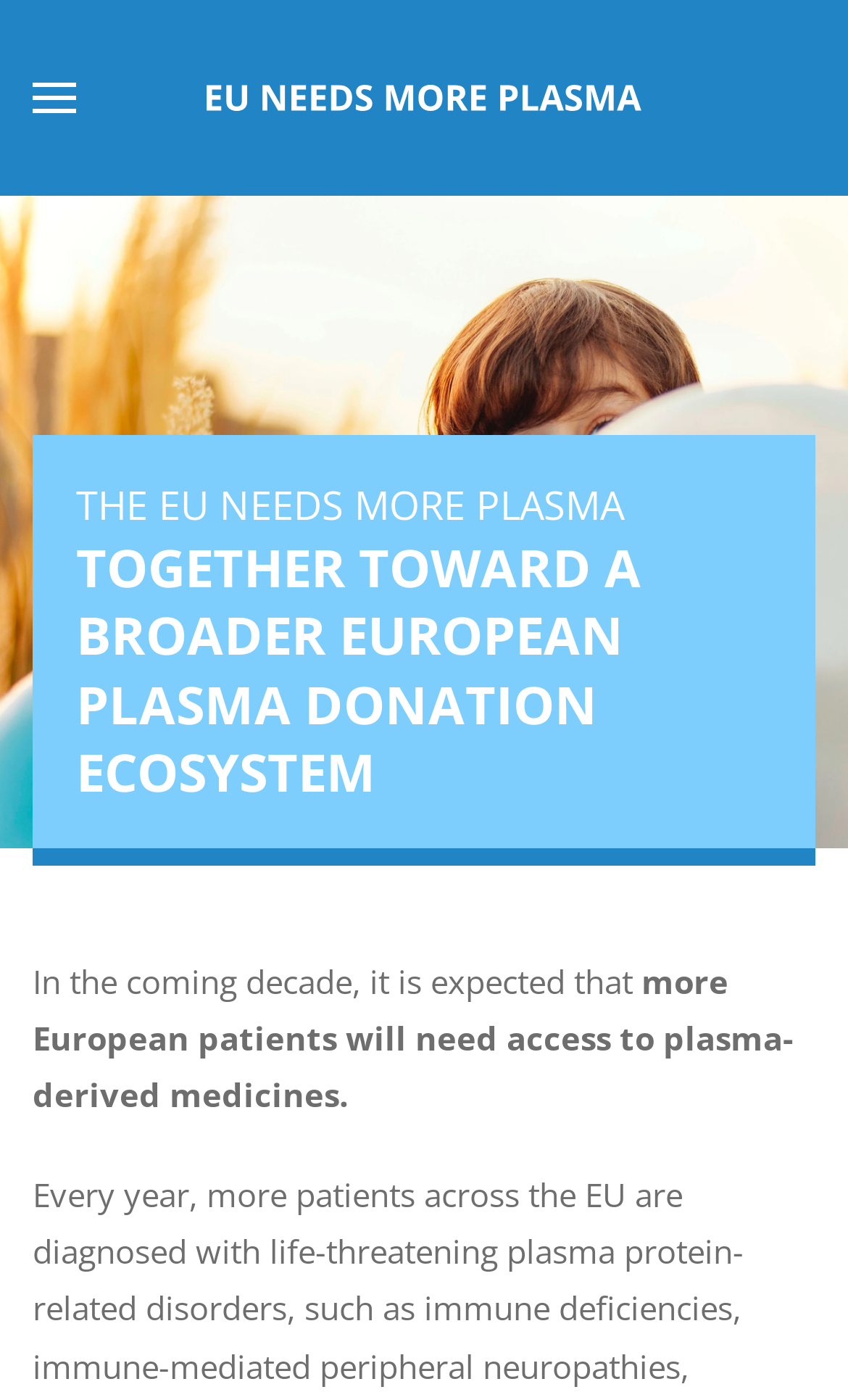Determine the bounding box for the UI element described here: "aria-label="Open menu"".

[0.038, 0.0, 0.09, 0.14]